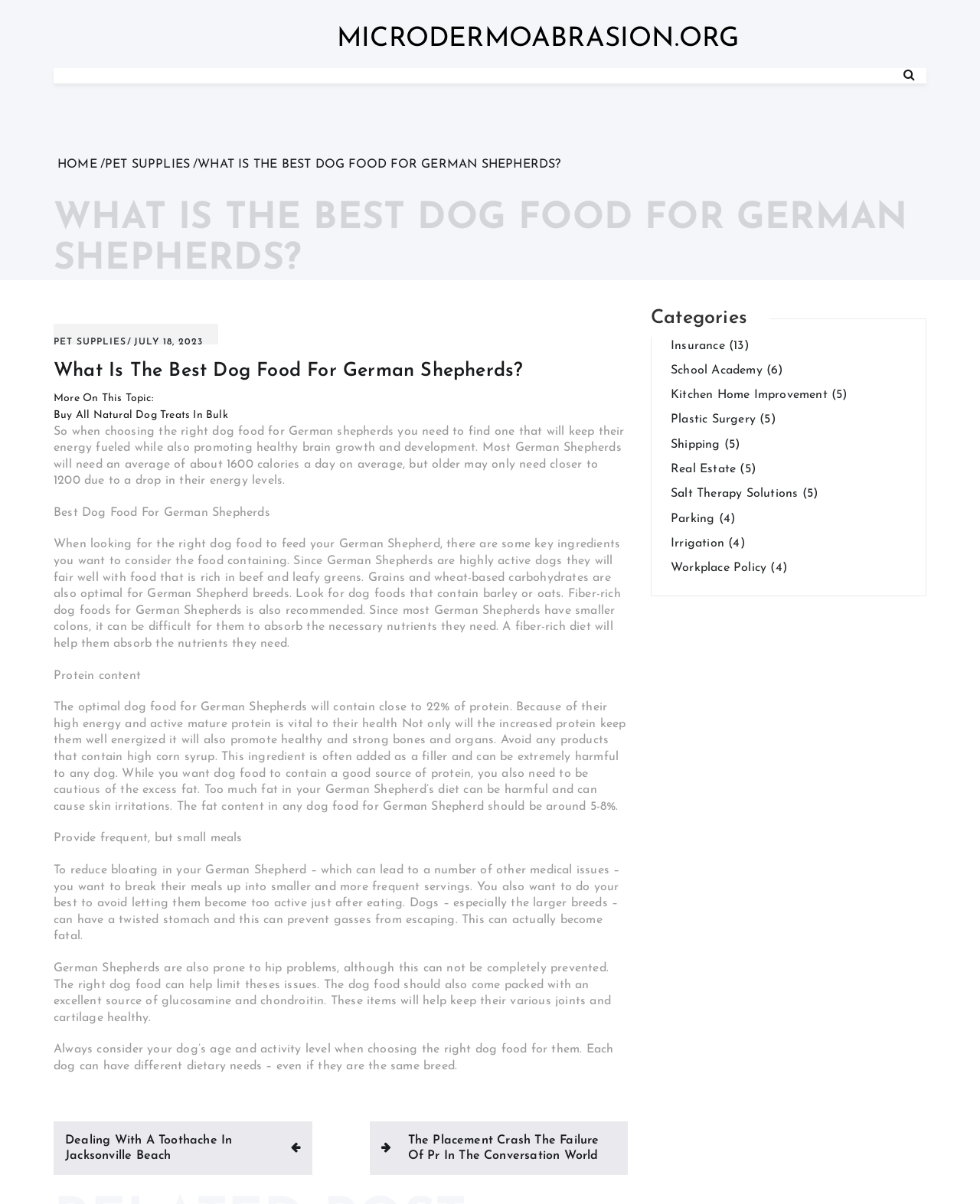Describe all the significant parts and information present on the webpage.

This webpage is about finding the best dog food for German Shepherds. At the top, there is a navigation bar with a link to the homepage and a breadcrumbs section showing the current page's location. Below the navigation bar, there is a heading that repeats the title of the page.

The main content of the page is an article that discusses the key ingredients to look for in dog food for German Shepherds, including beef, leafy greens, and fiber-rich ingredients. The article also mentions the importance of protein content, with a recommended level of 22%, and the need to avoid high corn syrup and excess fat. Additionally, it suggests providing frequent, small meals to reduce bloating and hip problems.

On the right side of the page, there is a complementary section that lists categories, including Insurance, School Academy, Kitchen Home Improvement, and others, with the number of posts in each category.

At the bottom of the page, there is a post navigation section with links to other articles, including "Dealing With A Toothache In Jacksonville Beach" and "The Placement Crash The Failure Of Pr In The Conversation World".